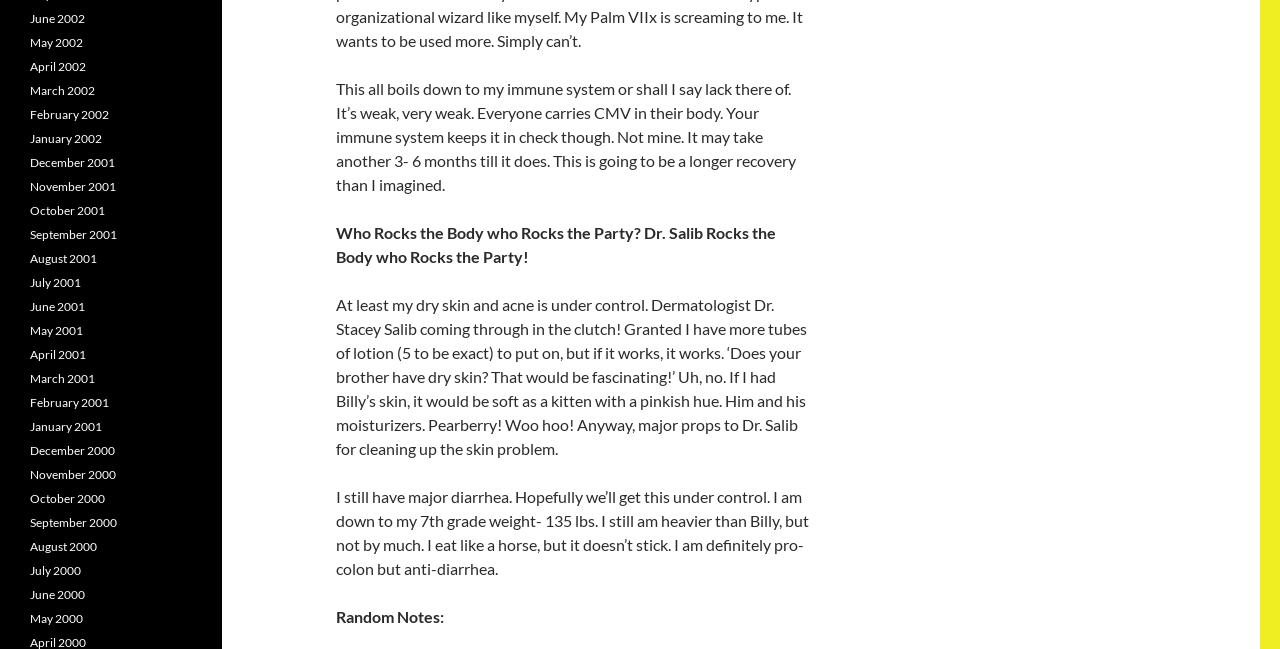What is the author's opinion about their immune system?
Please answer the question with a detailed and comprehensive explanation.

The author states 'It’s weak, very weak.' when talking about their immune system, indicating their opinion about it.